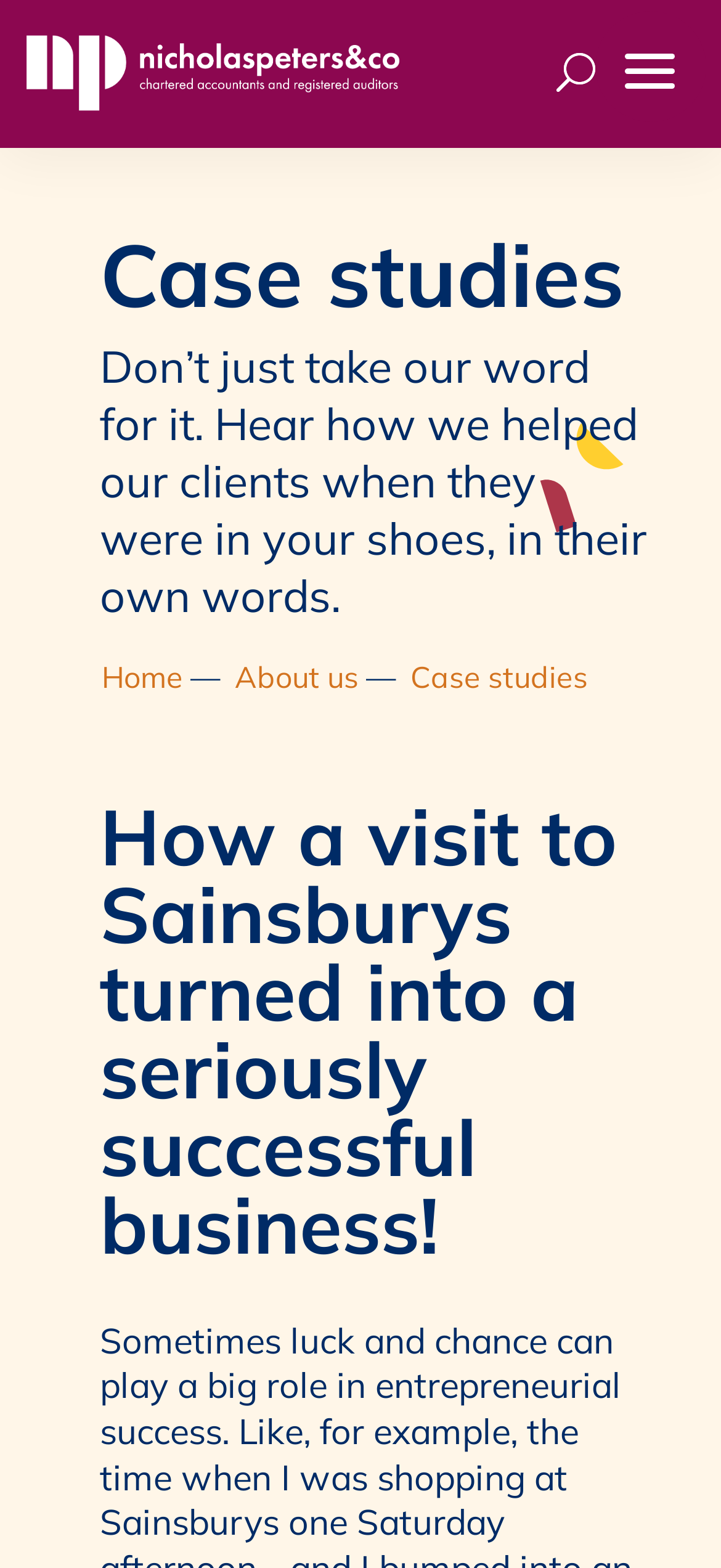Find the bounding box coordinates for the UI element whose description is: "name="s" placeholder="Search …" title="Search for:"". The coordinates should be four float numbers between 0 and 1, in the format [left, top, right, bottom].

[0.849, 0.051, 0.926, 0.083]